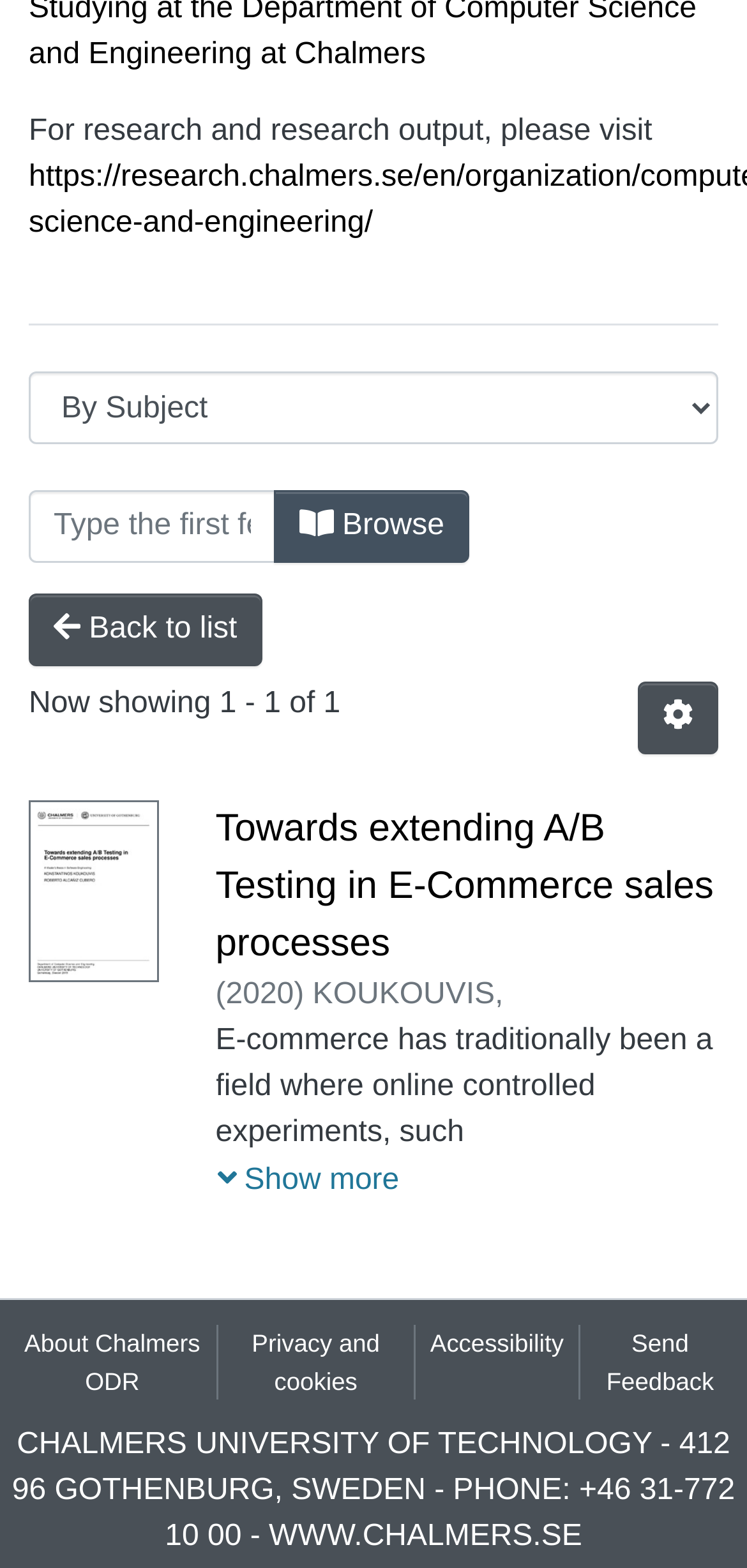Use a single word or phrase to answer the question: What is the name of the first author?

KOUKOUVIS, KONSTANTINOS